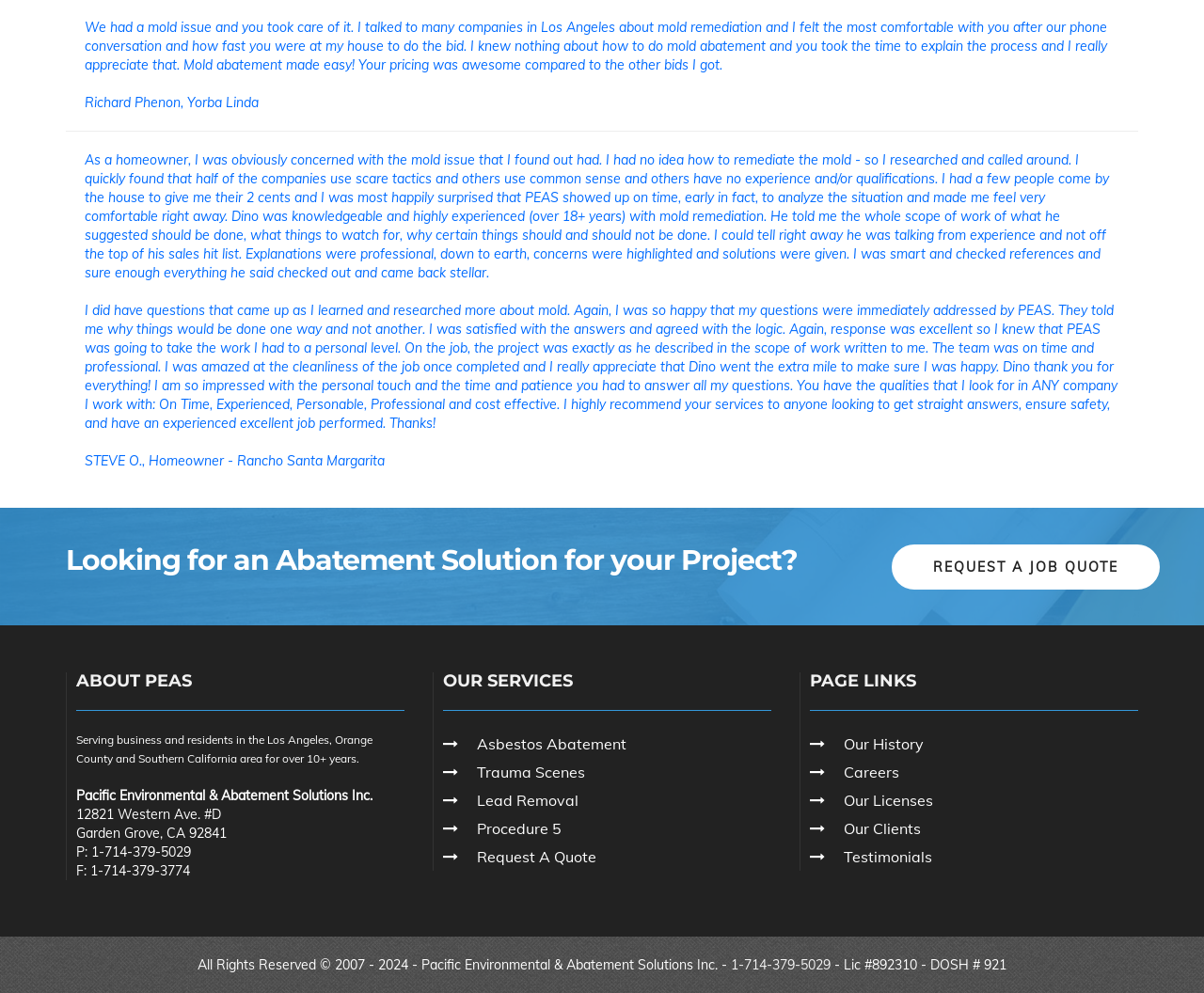What is the location of the company? Look at the image and give a one-word or short phrase answer.

Garden Grove, CA 92841